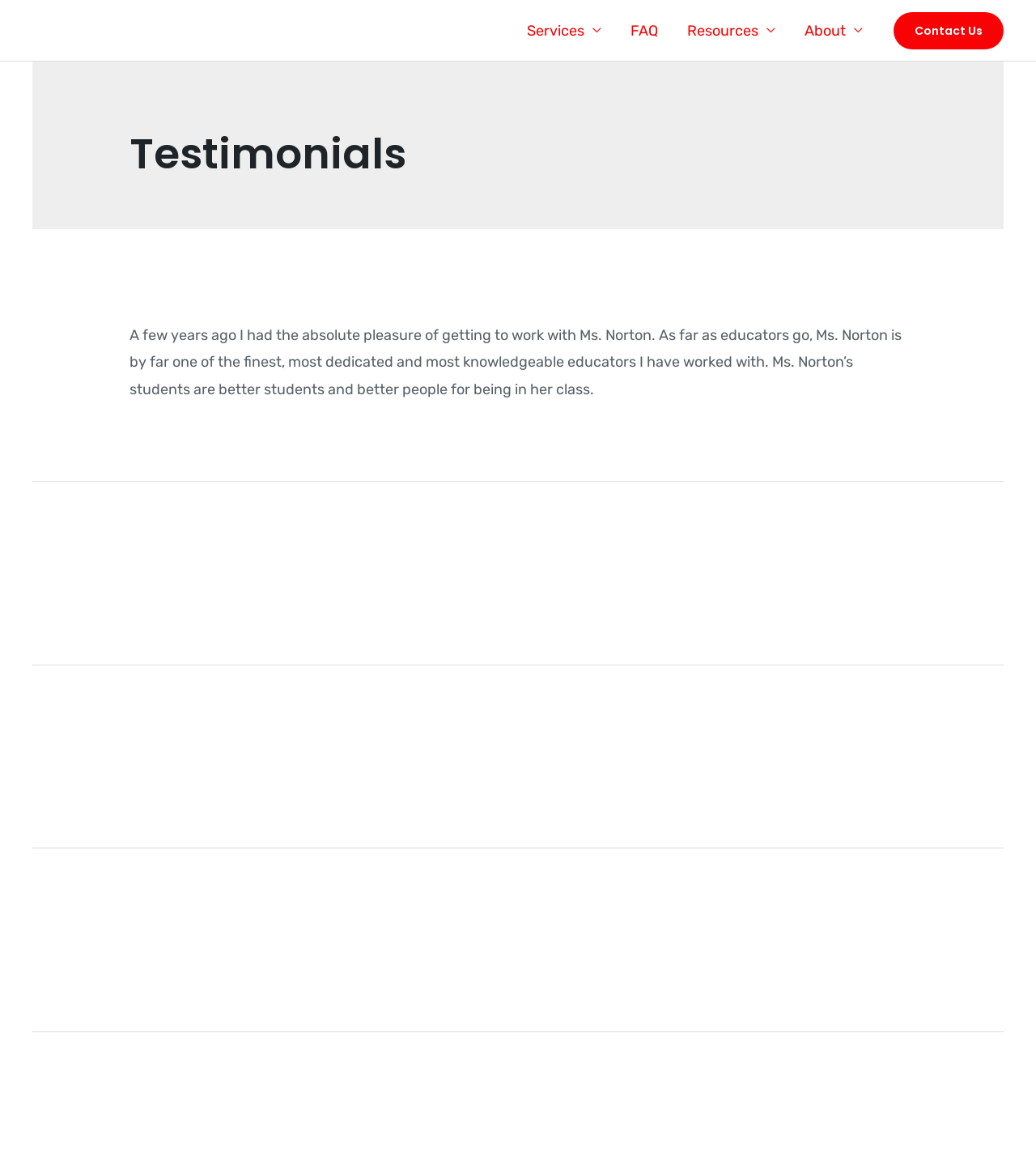Identify the bounding box of the UI element that matches this description: "April 2023".

None